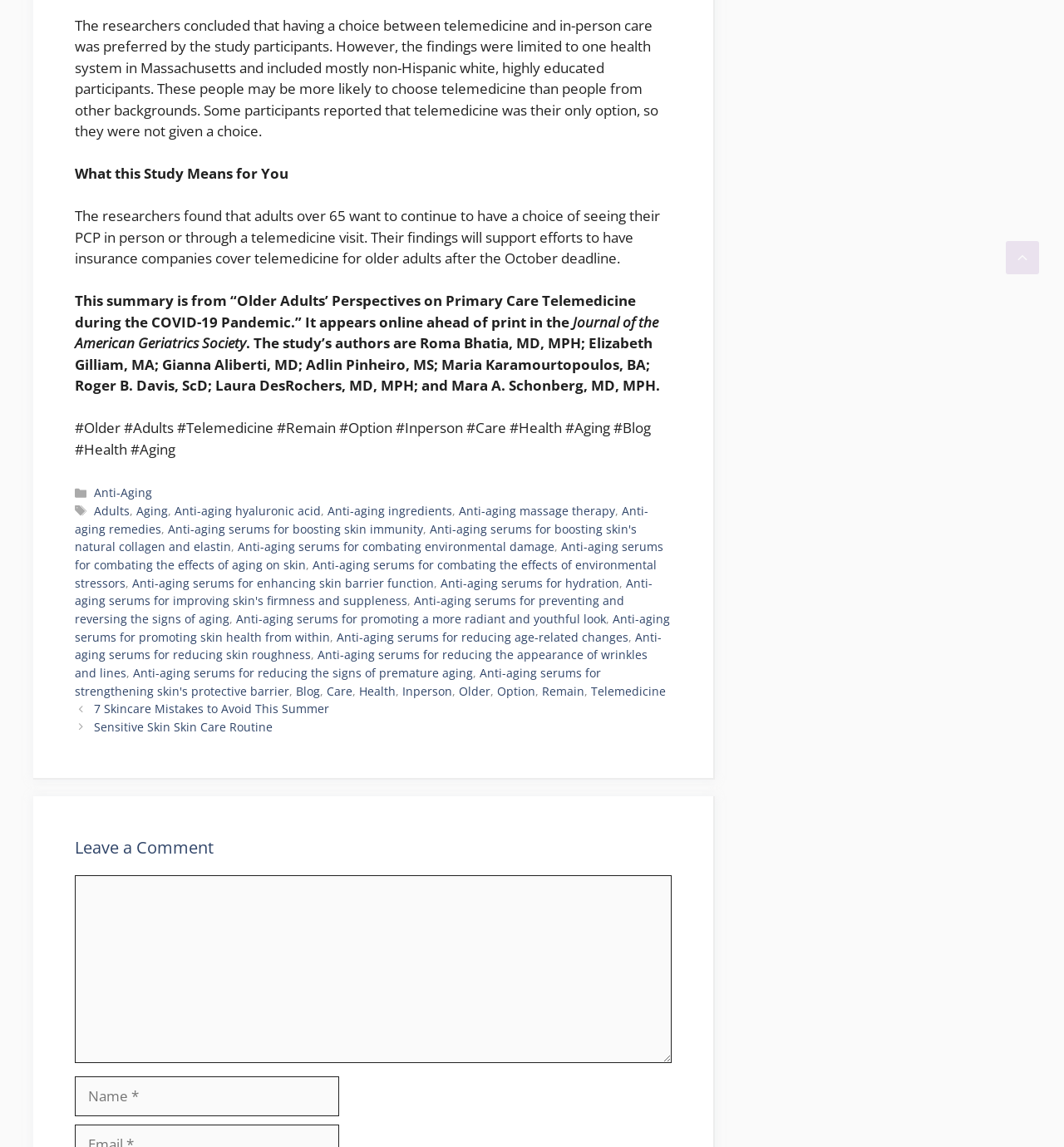Answer the question below in one word or phrase:
What is the topic of the study mentioned in the article?

Telemedicine for older adults